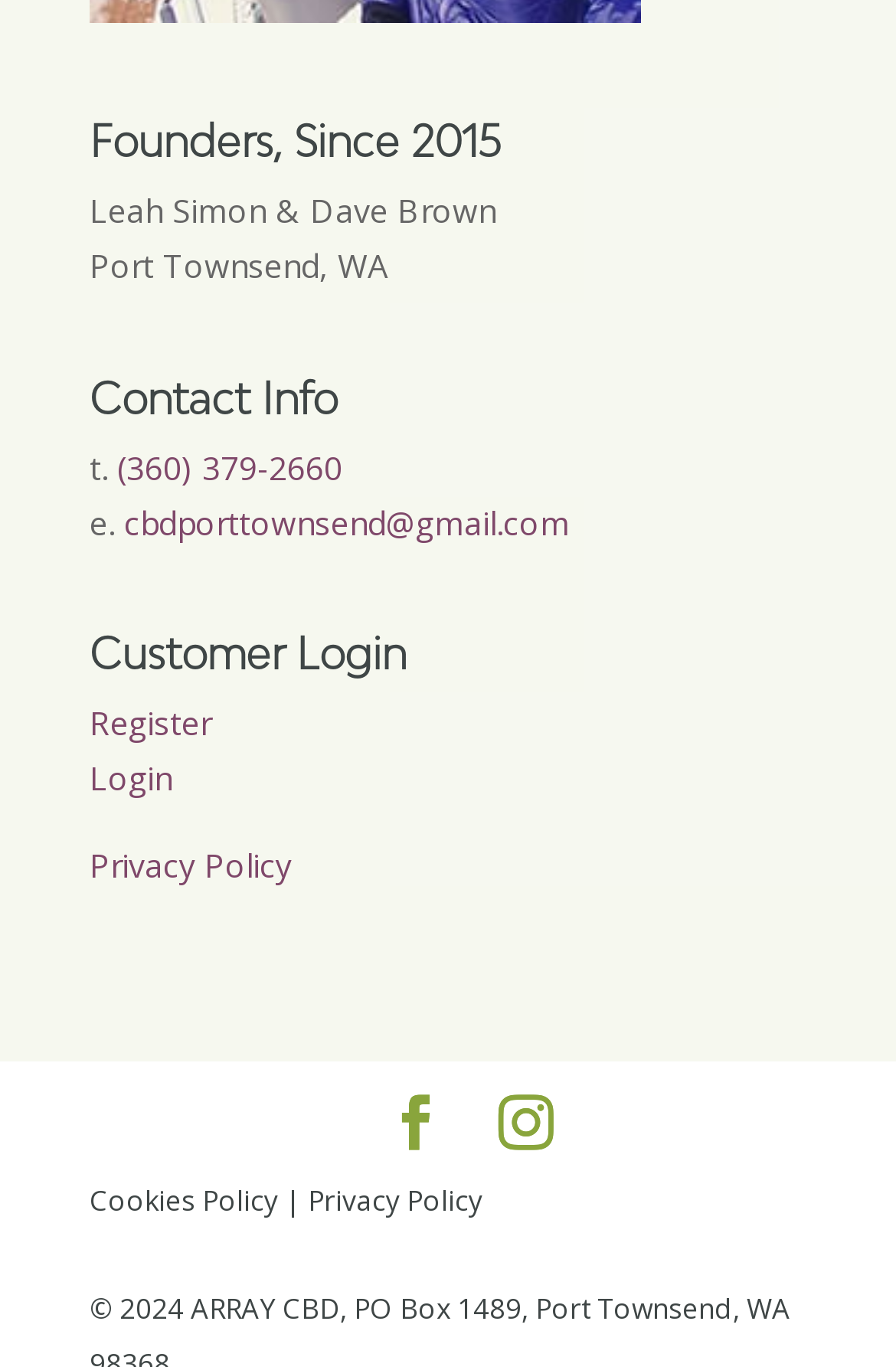Provide a brief response in the form of a single word or phrase:
Who are the founders of the company?

Leah Simon & Dave Brown